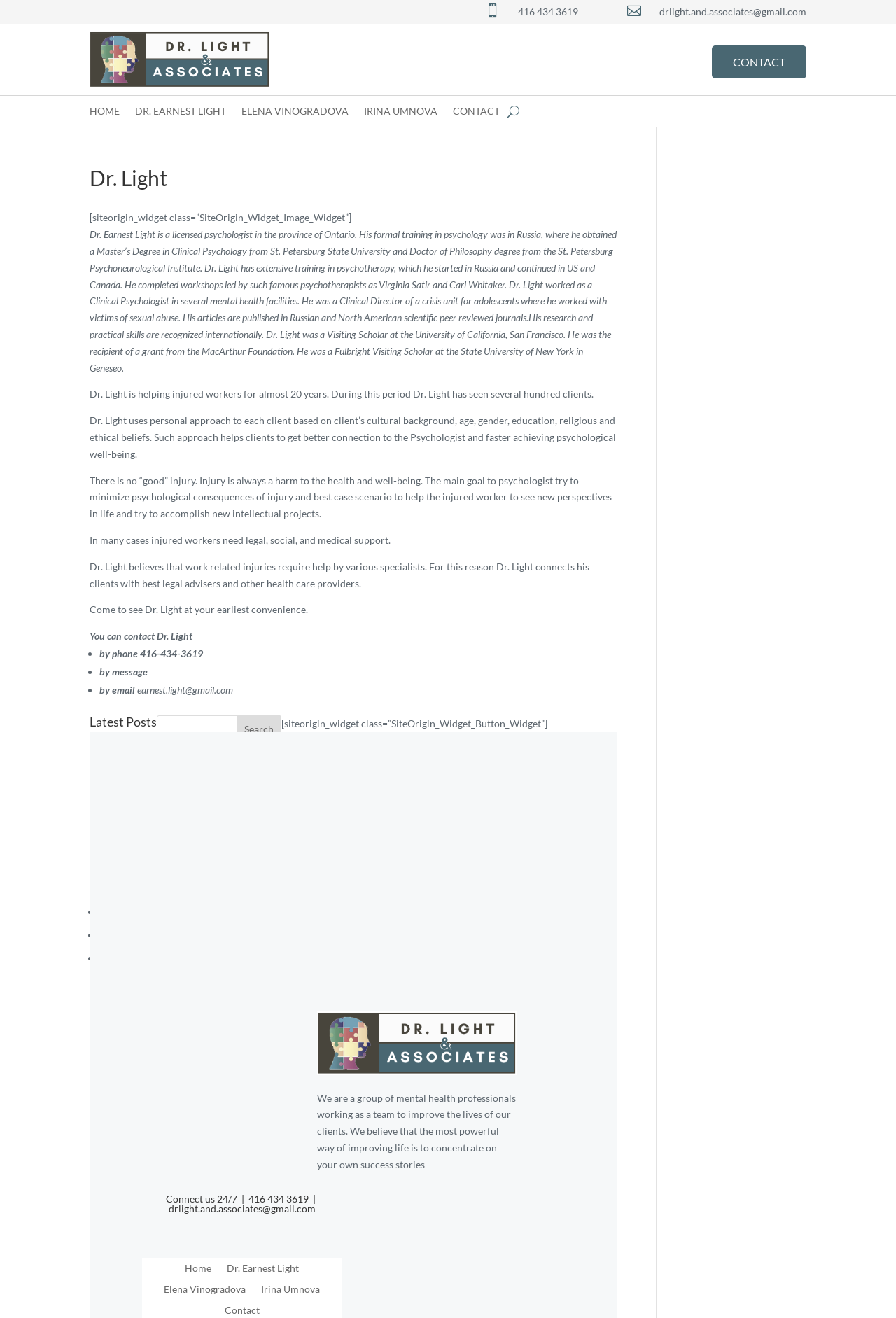Determine the bounding box coordinates of the section I need to click to execute the following instruction: "Search for posts". Provide the coordinates as four float numbers between 0 and 1, i.e., [left, top, right, bottom].

[0.175, 0.543, 0.314, 0.564]